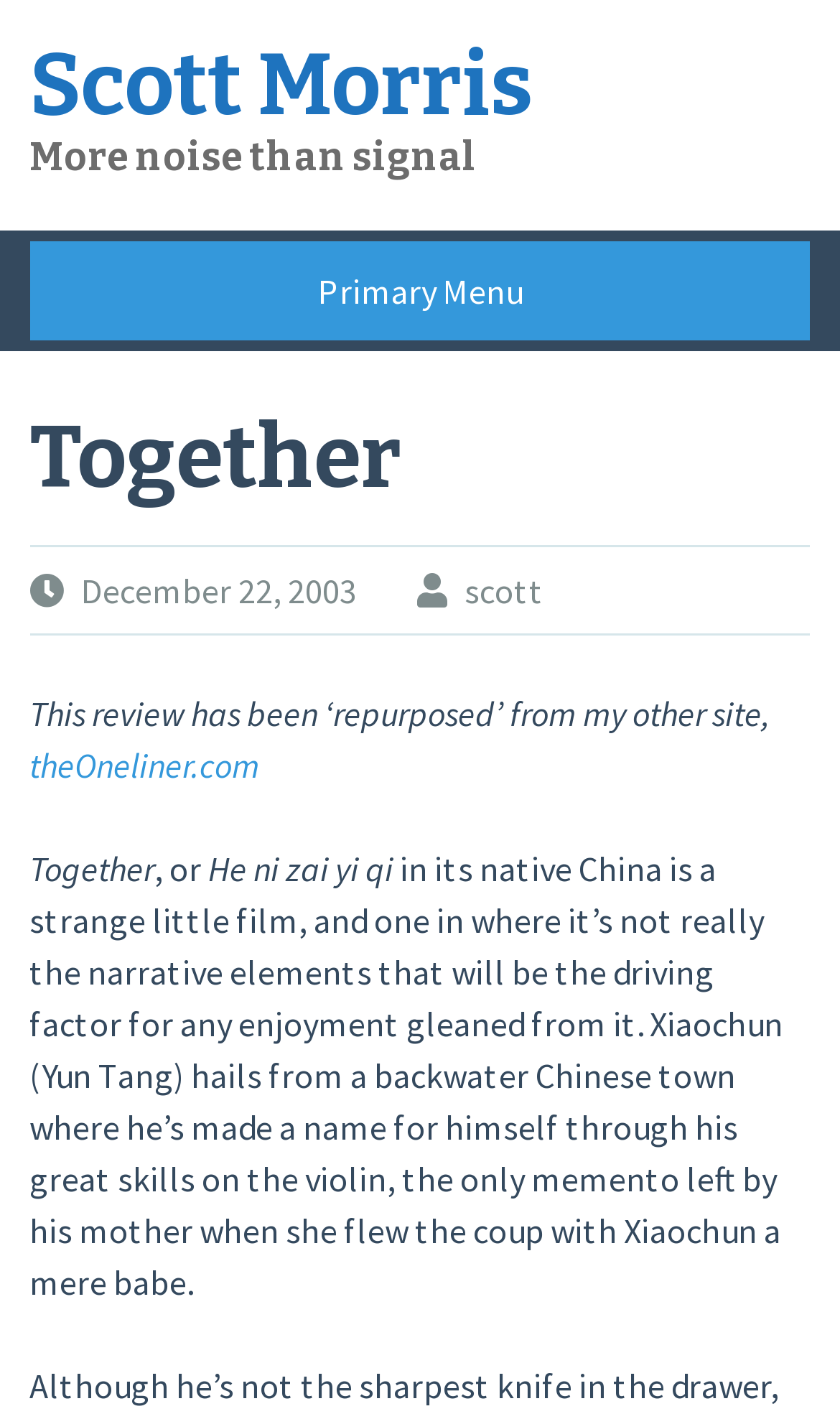Based on what you see in the screenshot, provide a thorough answer to this question: What is the date of the article?

The date of the article can be found in the link element 'December 22, 2003' which is a child of the header element, and also has a time element as its child.